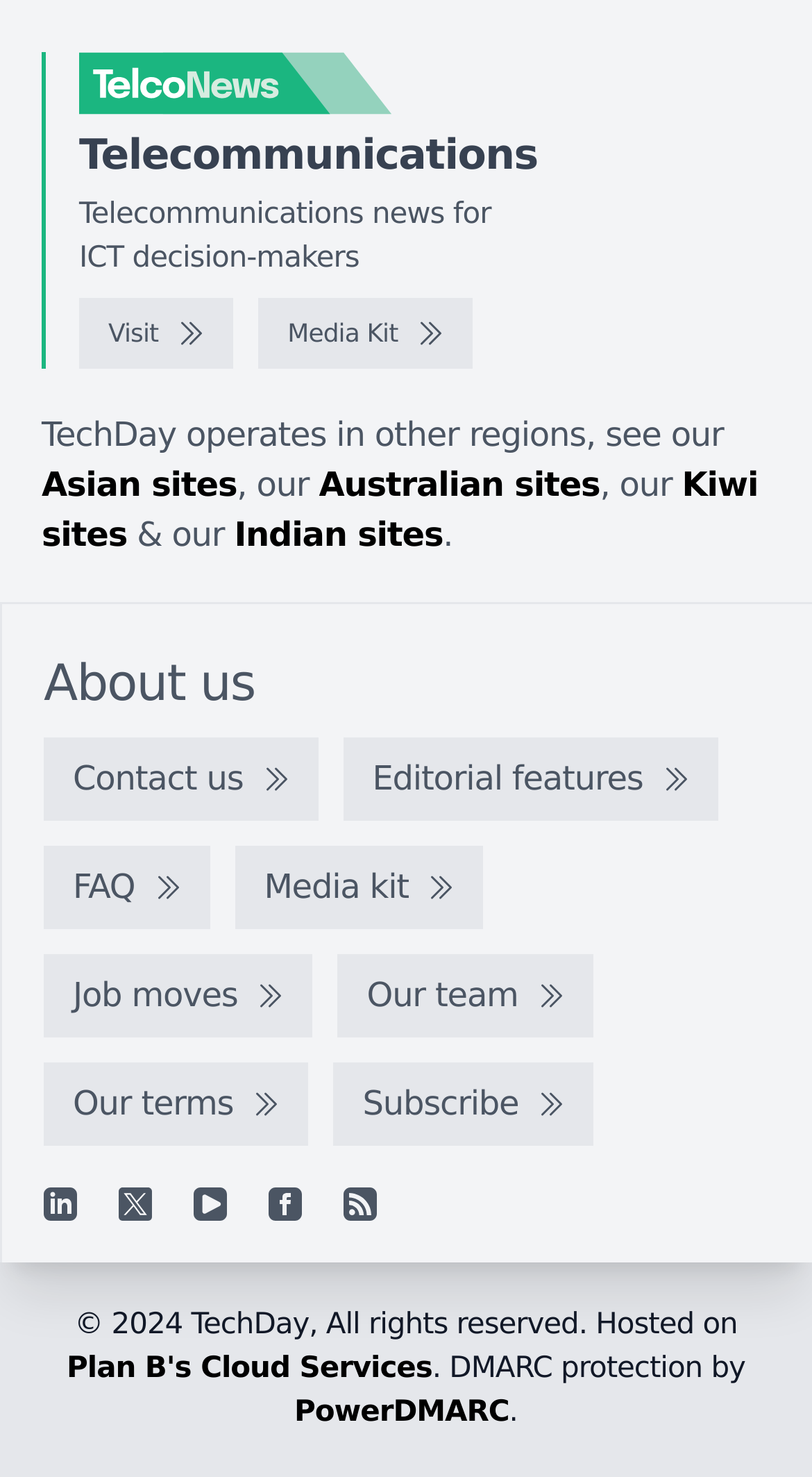Indicate the bounding box coordinates of the clickable region to achieve the following instruction: "Visit the TelcoNews homepage."

[0.097, 0.036, 0.636, 0.078]